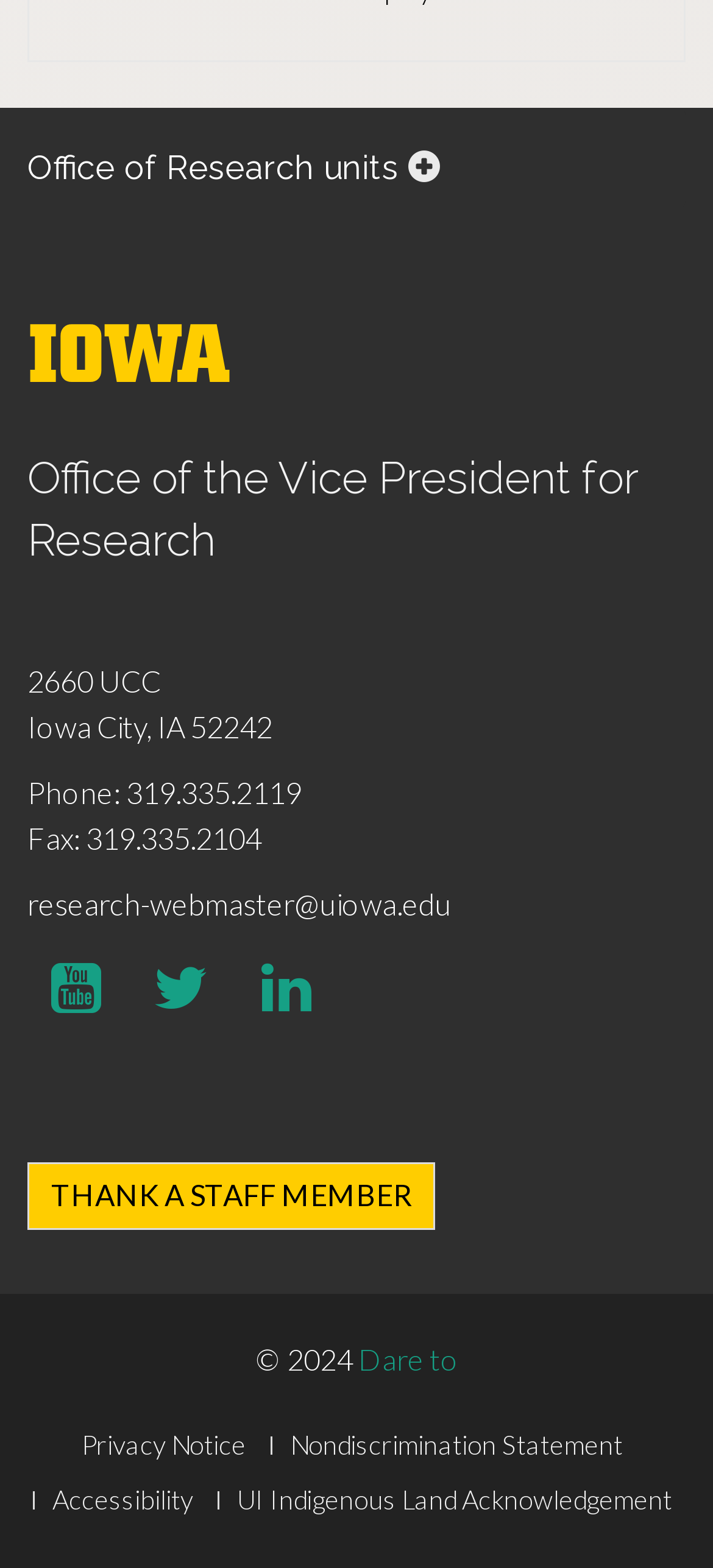Please identify the bounding box coordinates of the clickable area that will allow you to execute the instruction: "Visit the University of Iowa website".

[0.038, 0.18, 0.333, 0.273]